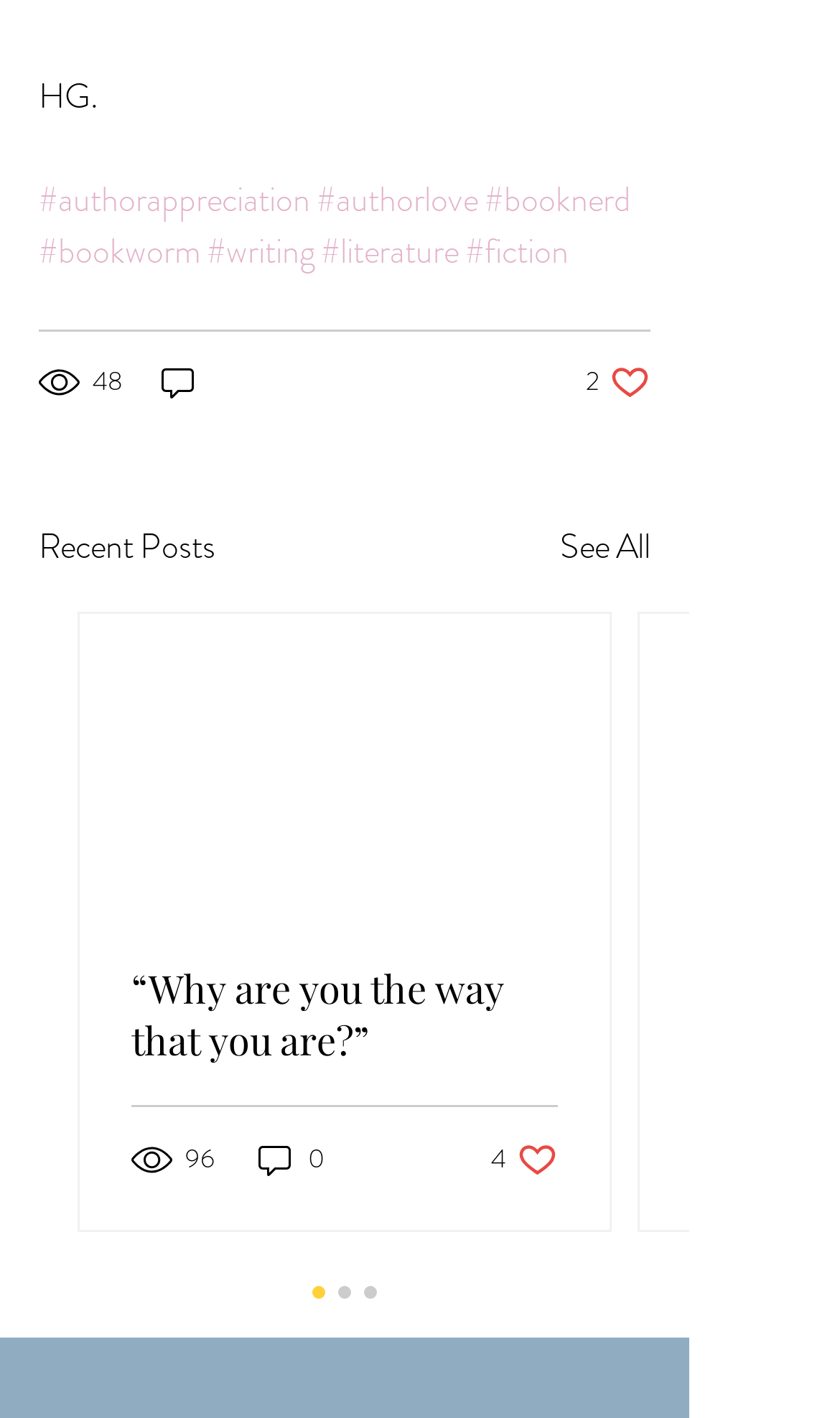Identify the bounding box for the UI element described as: "parent_node: 48". Ensure the coordinates are four float numbers between 0 and 1, formatted as [left, top, right, bottom].

[0.187, 0.255, 0.241, 0.284]